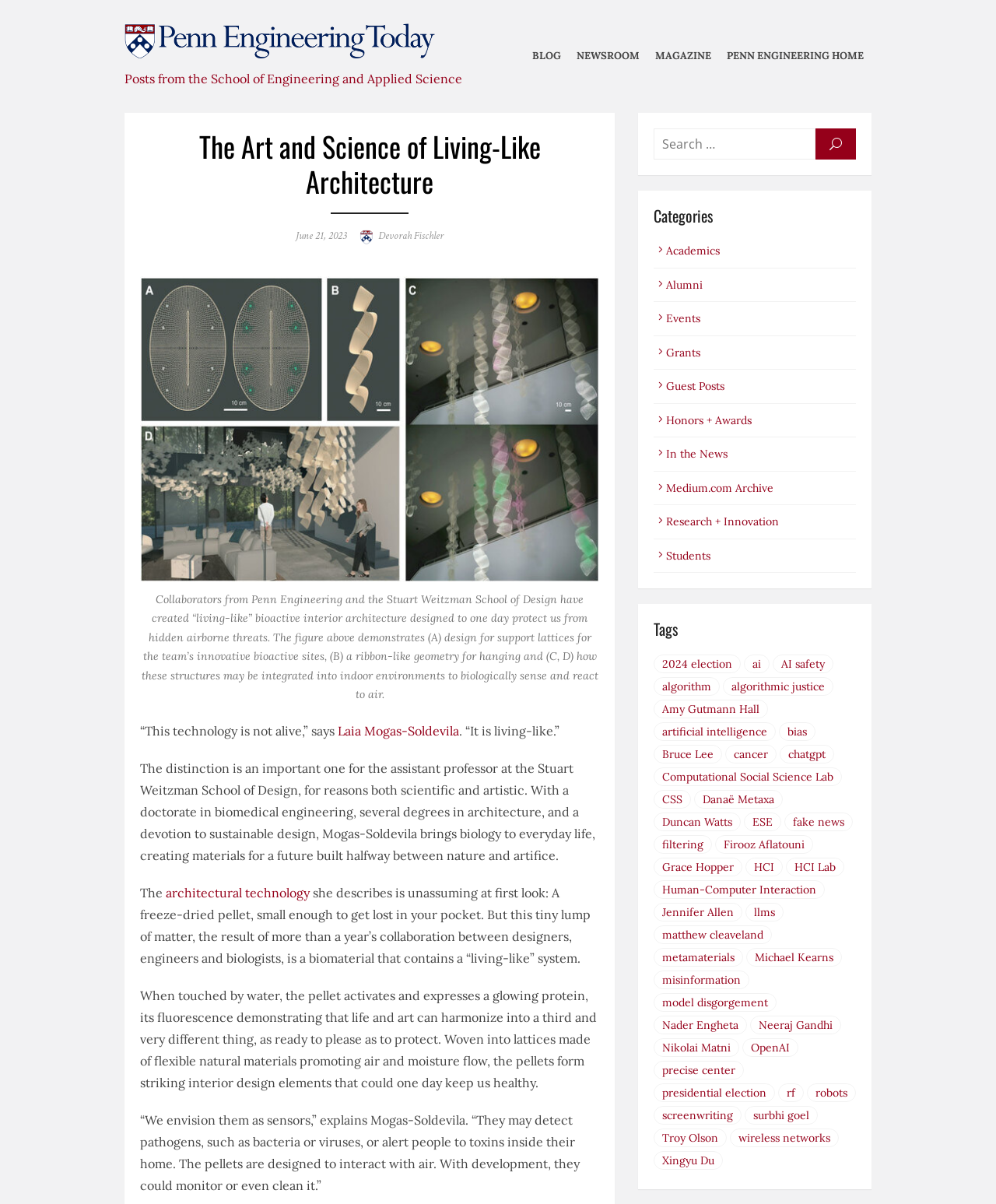Could you indicate the bounding box coordinates of the region to click in order to complete this instruction: "Search for something".

[0.656, 0.106, 0.819, 0.132]